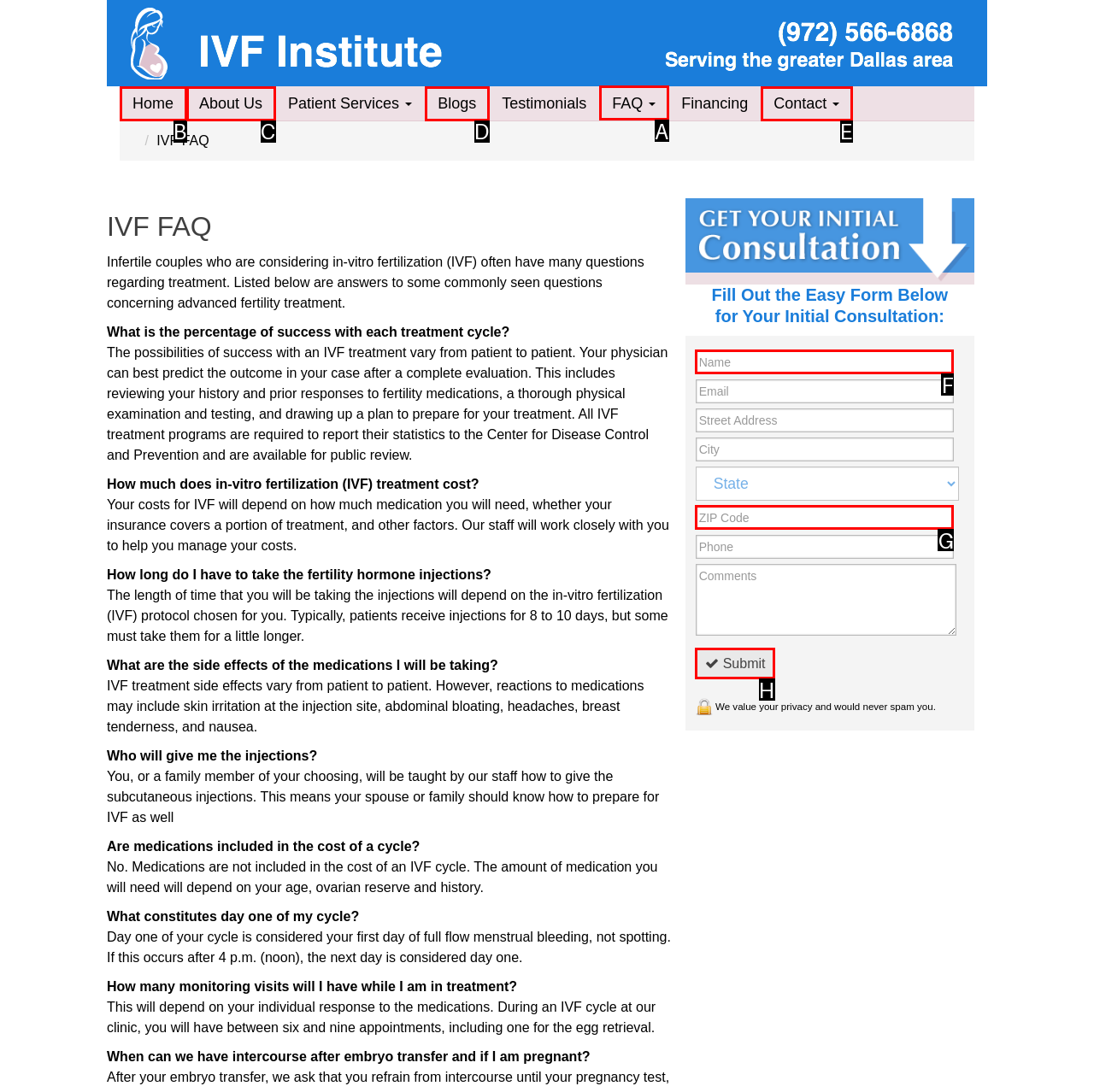Point out the HTML element I should click to achieve the following task: Click the 'FAQ' link Provide the letter of the selected option from the choices.

A